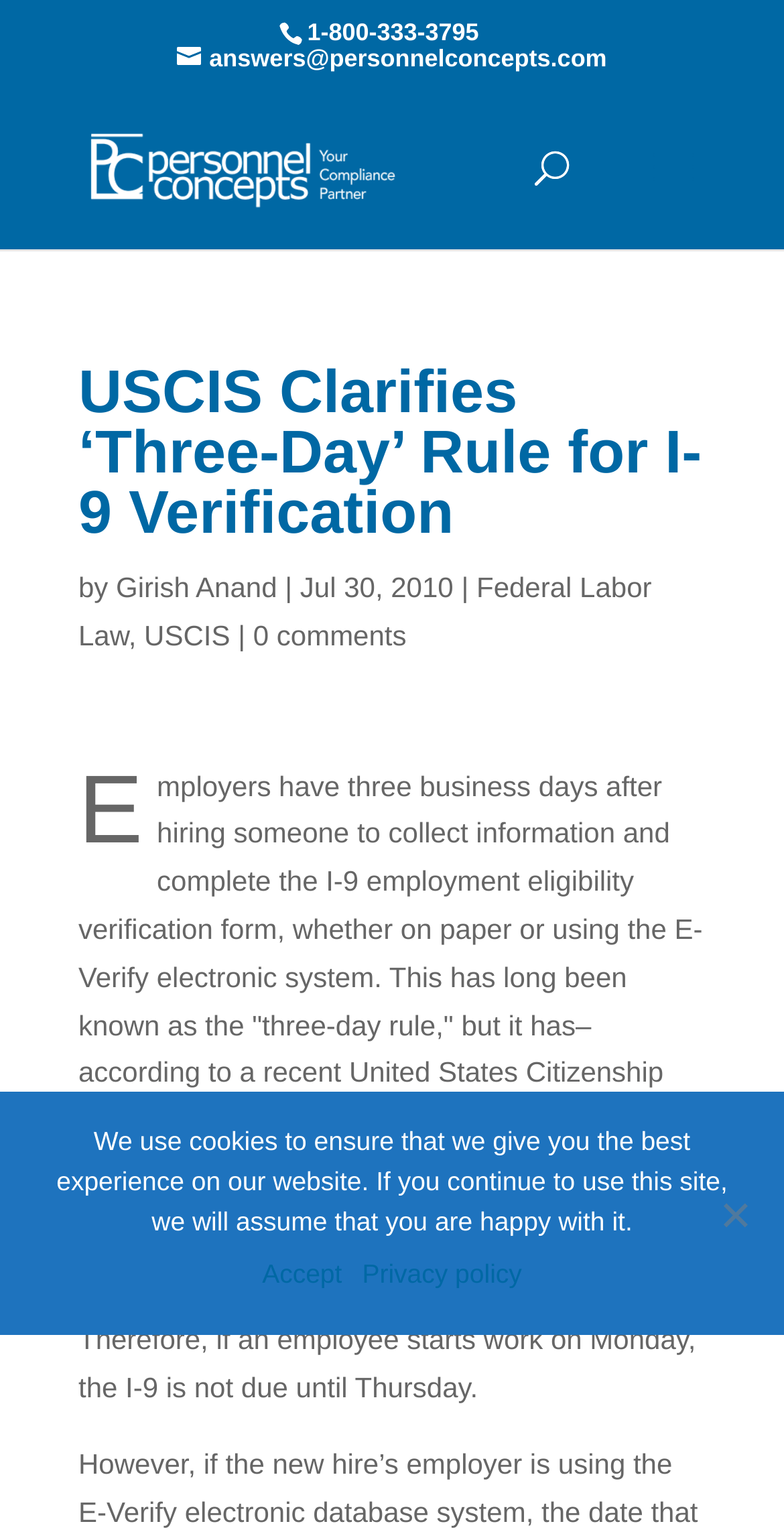Please specify the bounding box coordinates for the clickable region that will help you carry out the instruction: "Search for a topic".

[0.463, 0.057, 0.823, 0.06]